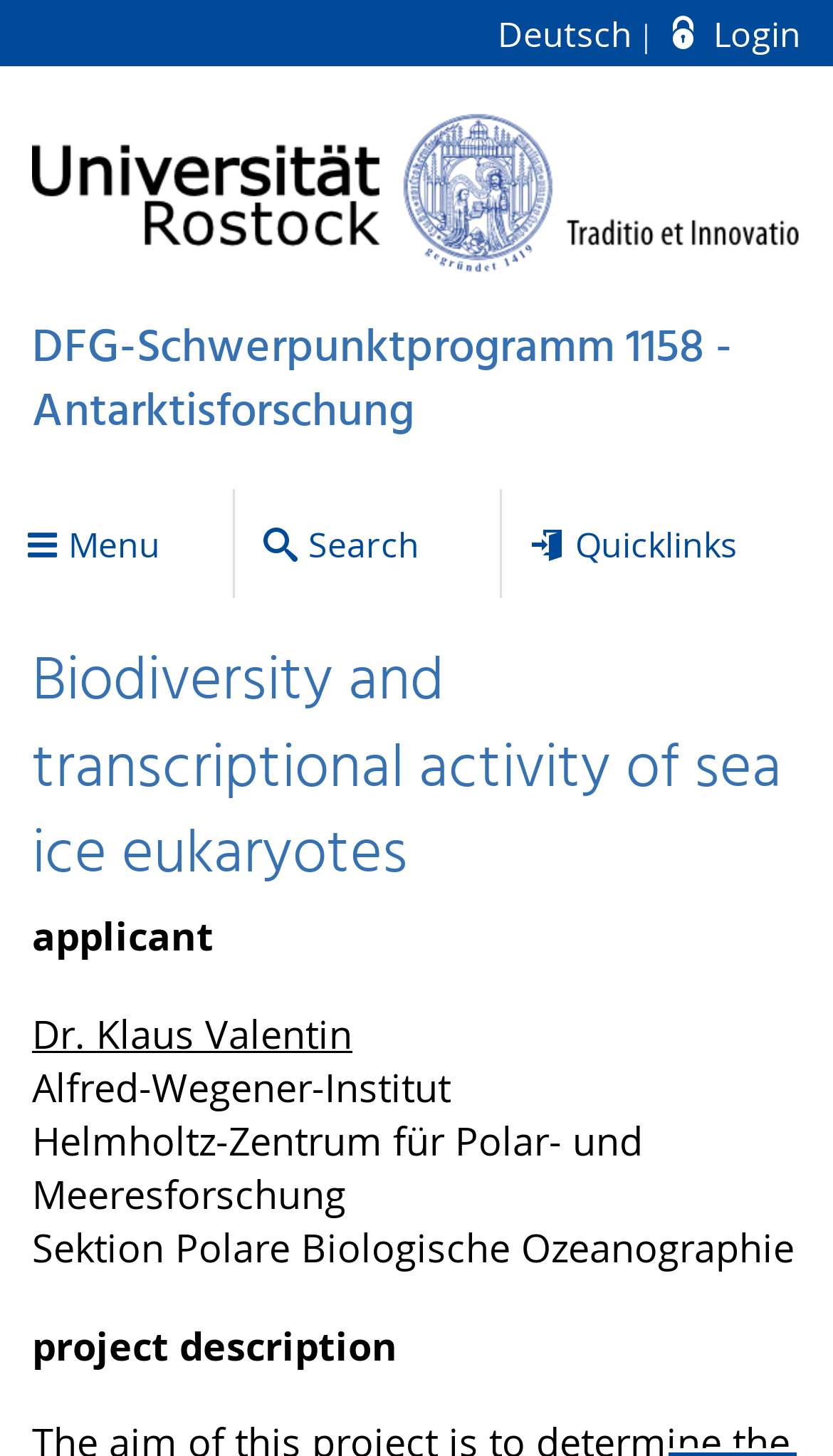Identify the bounding box of the HTML element described as: "Menu".

[0.0, 0.337, 0.28, 0.411]